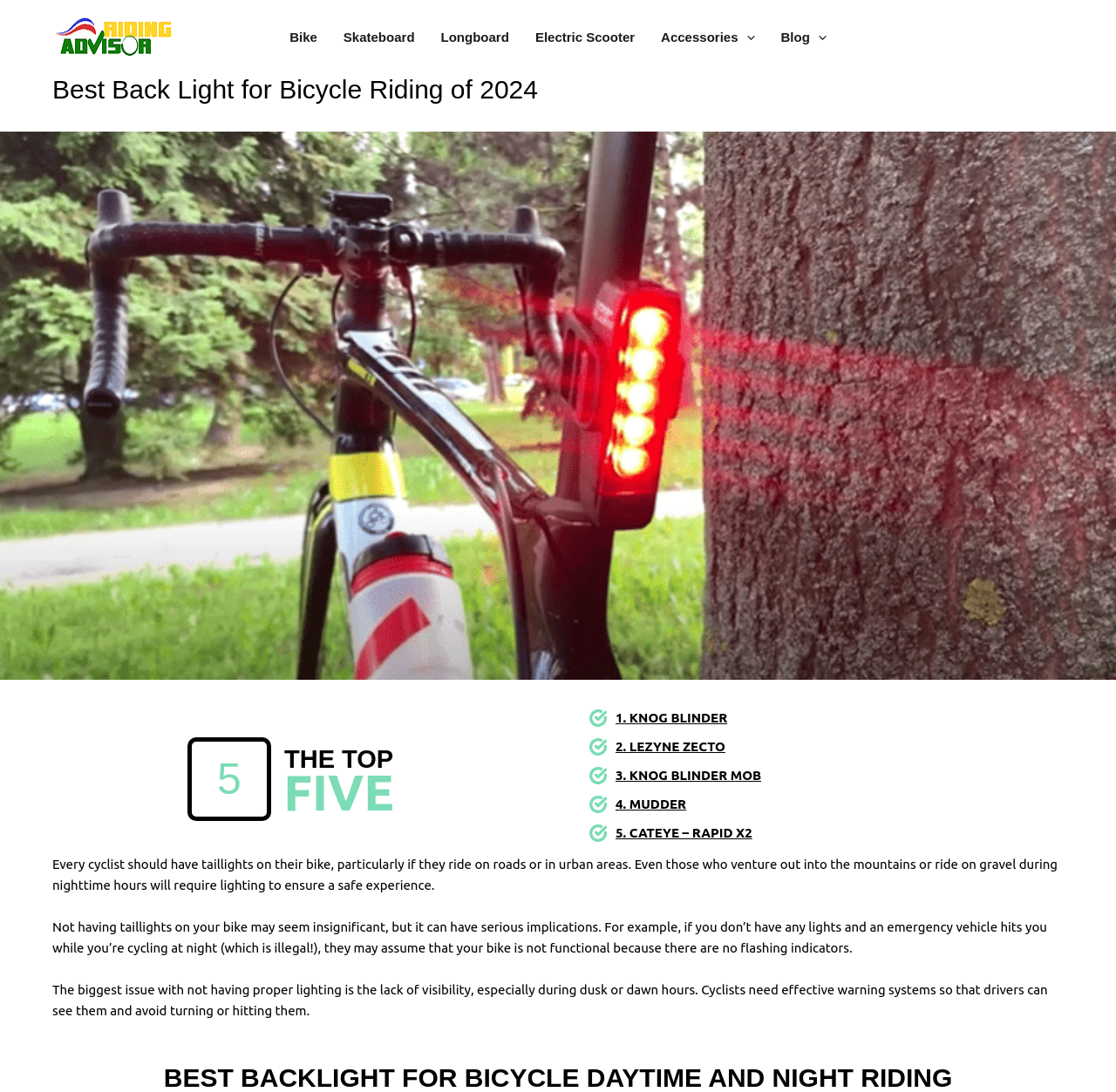Please give a succinct answer to the question in one word or phrase:
What is the number of bike lights listed?

5